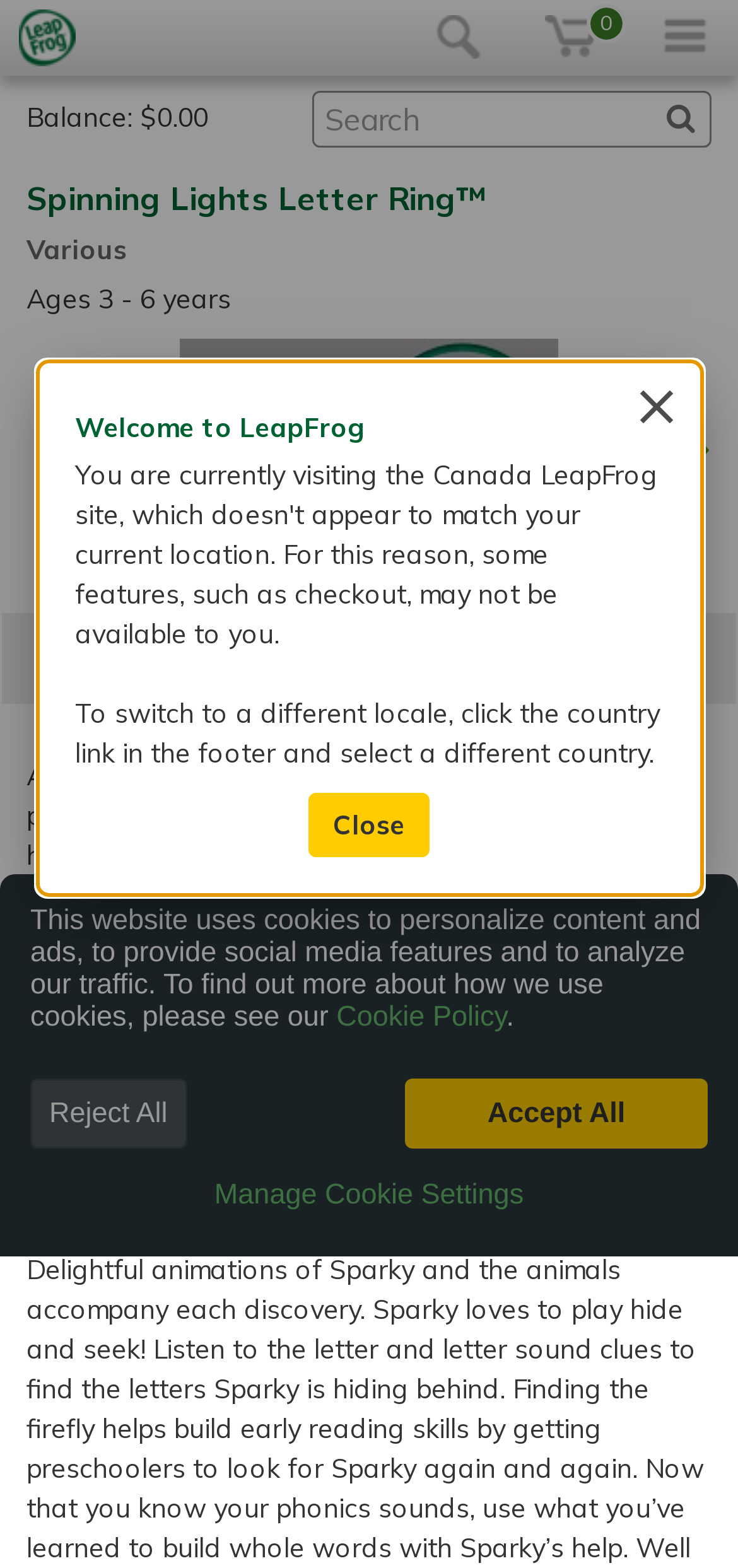Determine the bounding box coordinates of the area to click in order to meet this instruction: "Click the LeapFrog logo".

[0.026, 0.006, 0.103, 0.042]